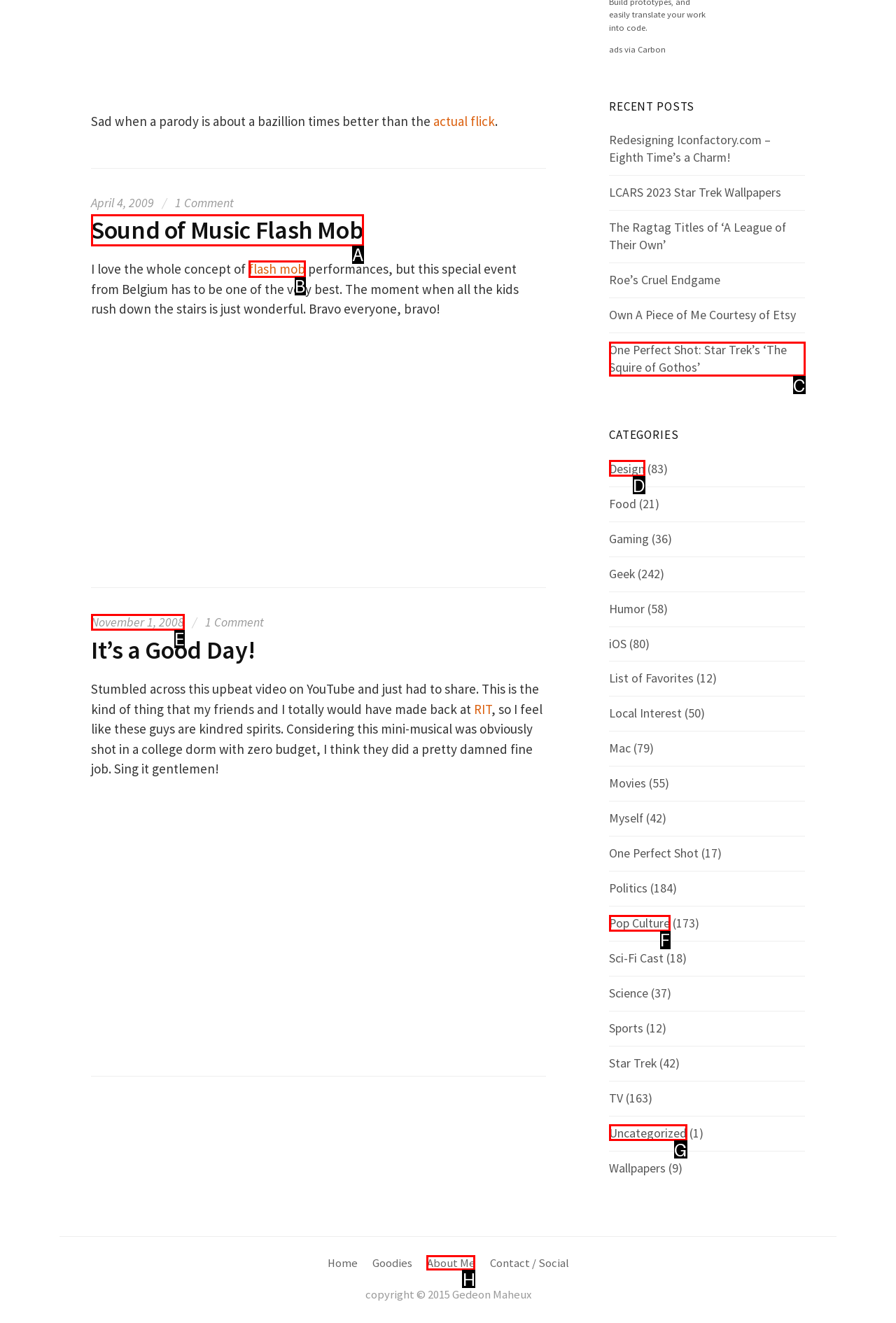Identify the letter of the UI element that fits the description: About Me
Respond with the letter of the option directly.

H